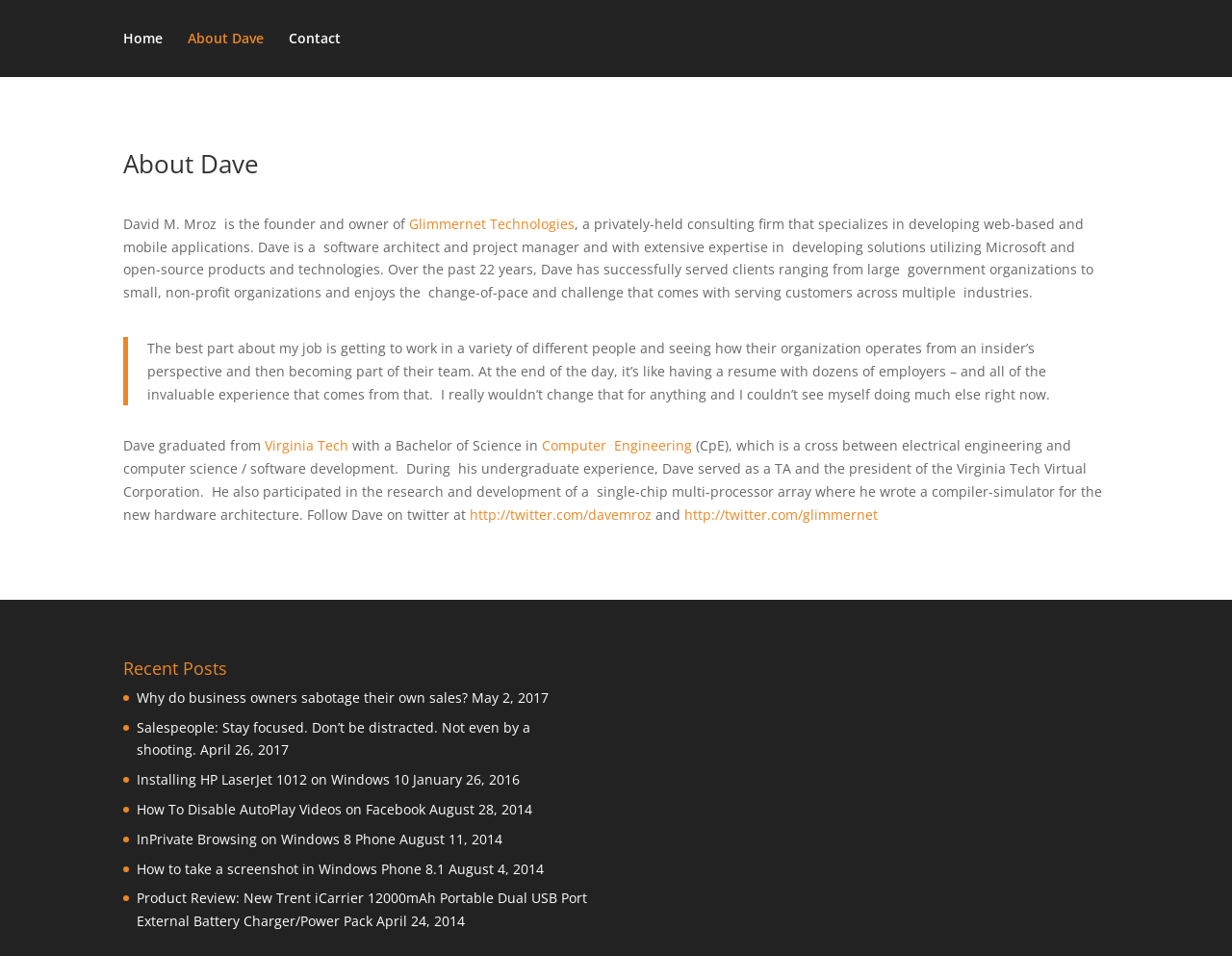Please determine the bounding box coordinates, formatted as (top-left x, top-left y, bottom-right x, bottom-right y), with all values as floating point numbers between 0 and 1. Identify the bounding box of the region described as: Contact

[0.234, 0.033, 0.277, 0.081]